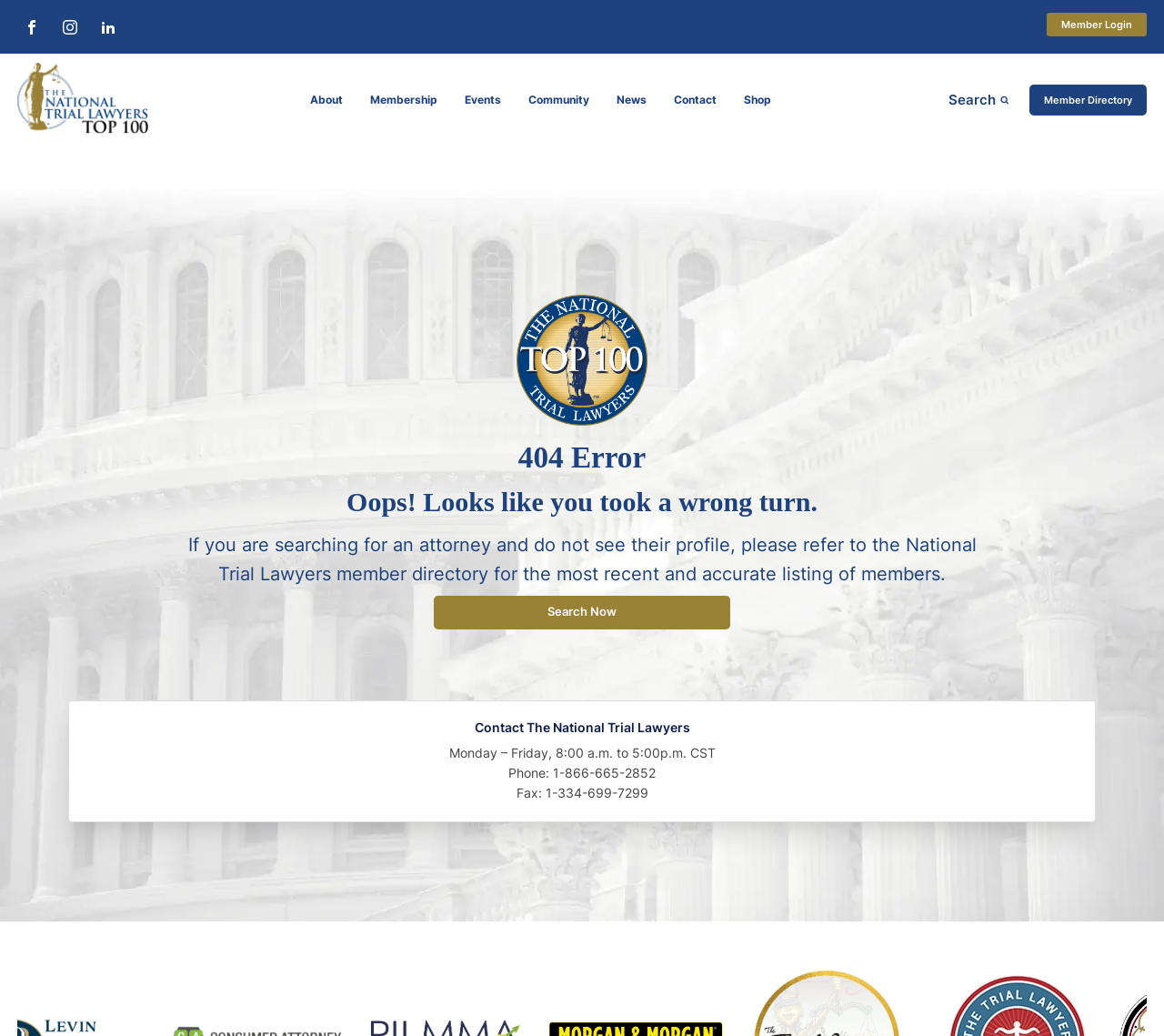Determine the bounding box coordinates for the clickable element to execute this instruction: "Log in as a member". Provide the coordinates as four float numbers between 0 and 1, i.e., [left, top, right, bottom].

[0.899, 0.012, 0.985, 0.035]